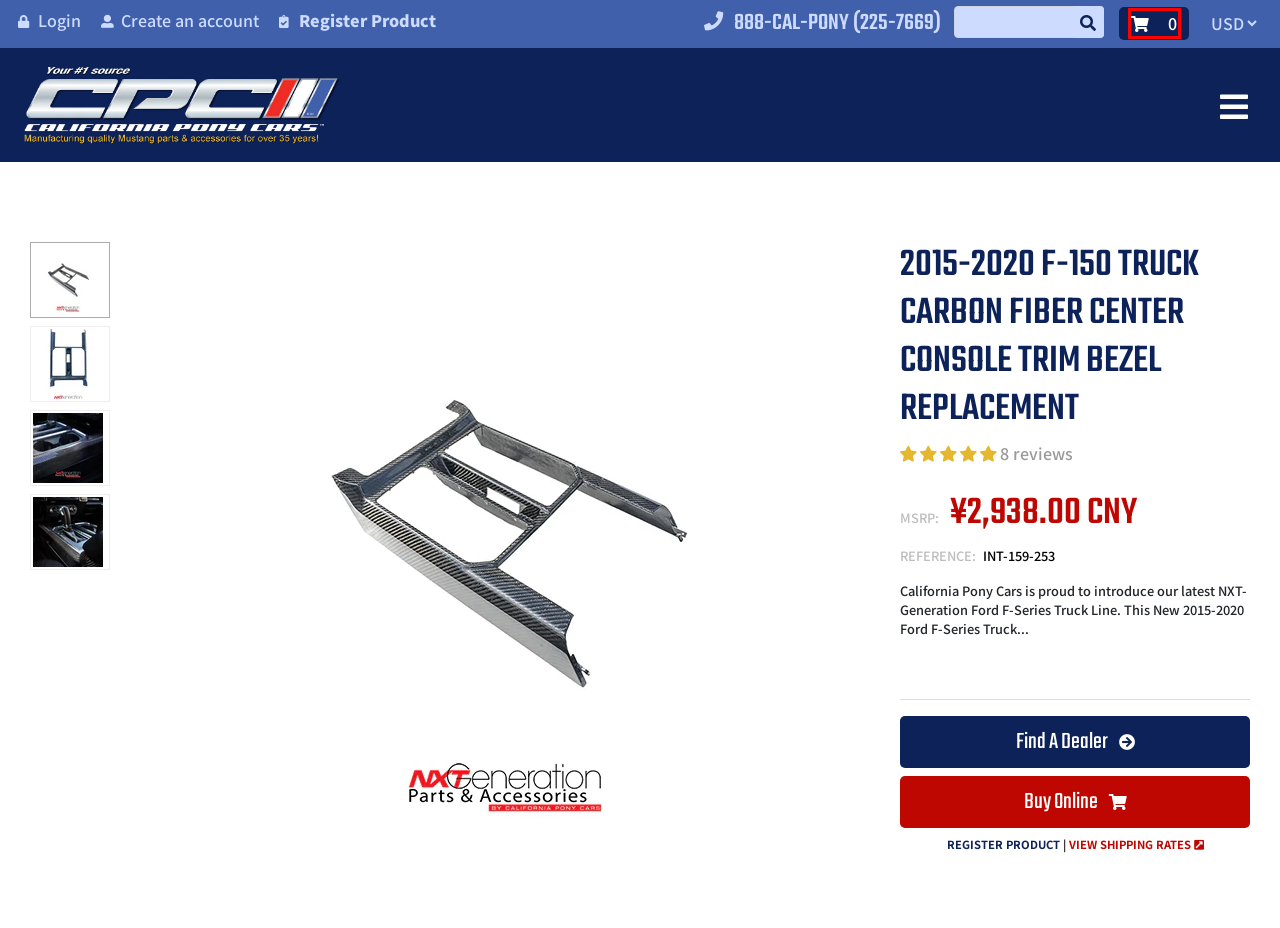Take a look at the provided webpage screenshot featuring a red bounding box around an element. Select the most appropriate webpage description for the page that loads after clicking on the element inside the red bounding box. Here are the candidates:
A. Create Account | California Pony Cars
B. Delivery | California Pony Cars
C. View Shipping | California Pony Cars
D. About Us | California Pony Cars
E. Your Shopping Cart | California Pony Cars
F. Find a Dealer | California Pony Cars
G. Account | California Pony Cars
H. Register Product | California Pony Cars

E